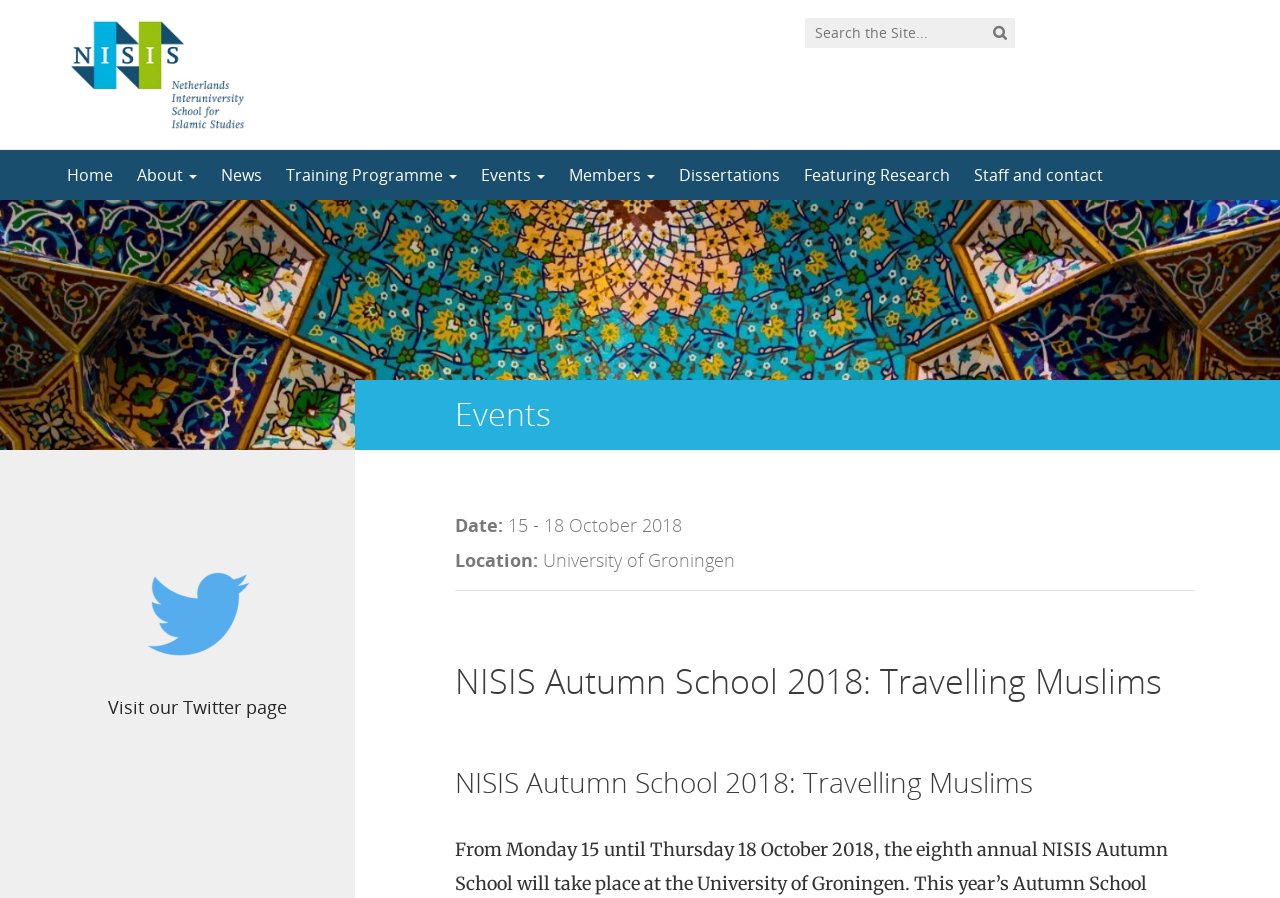Identify the bounding box coordinates of the part that should be clicked to carry out this instruction: "Learn more about the Autumn School 2018".

[0.355, 0.734, 0.934, 0.783]